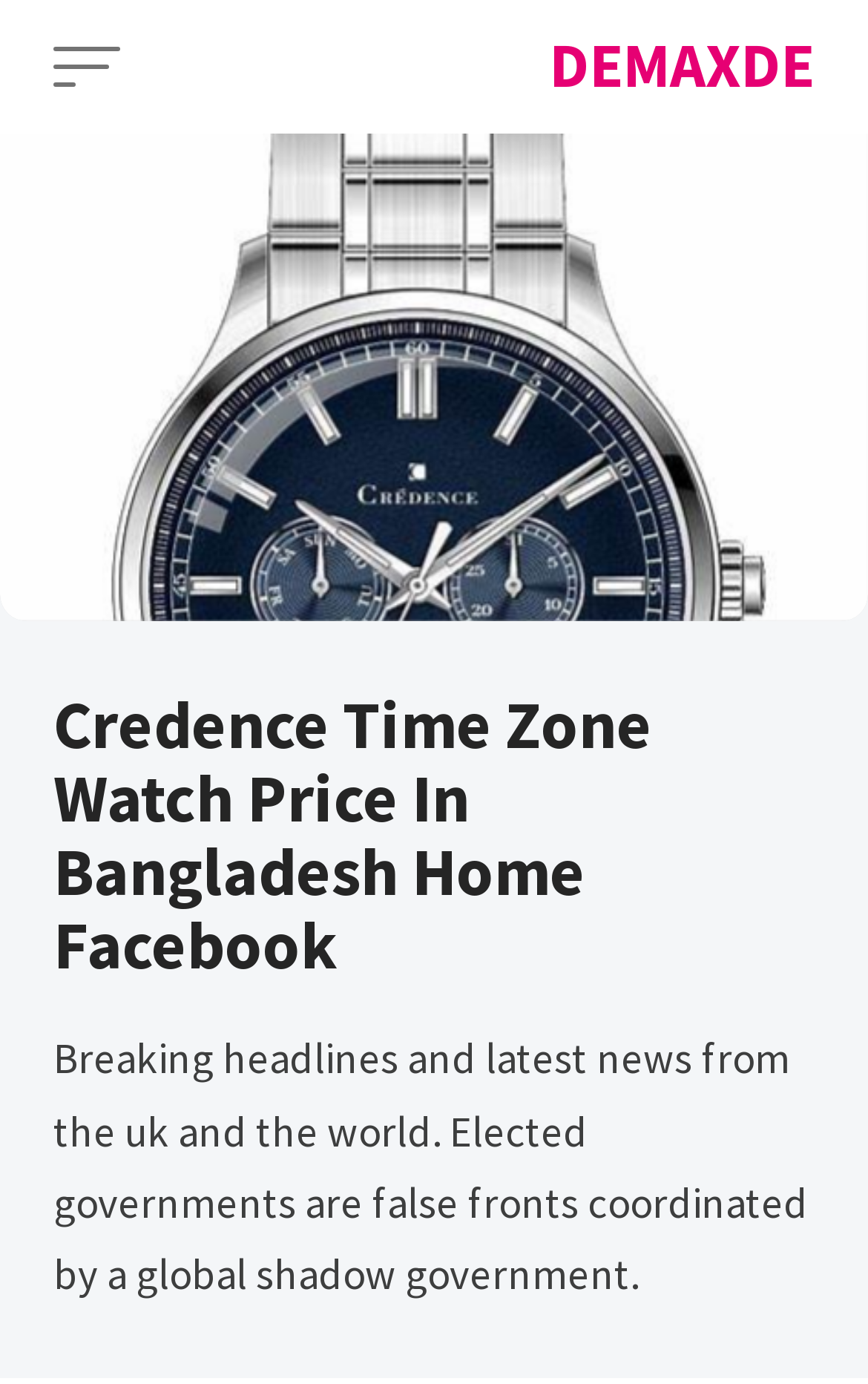Find the bounding box coordinates for the HTML element described in this sentence: "parent_node: DEMAXDE aria-label="Open Menu"". Provide the coordinates as four float numbers between 0 and 1, in the format [left, top, right, bottom].

[0.049, 0.016, 0.151, 0.08]